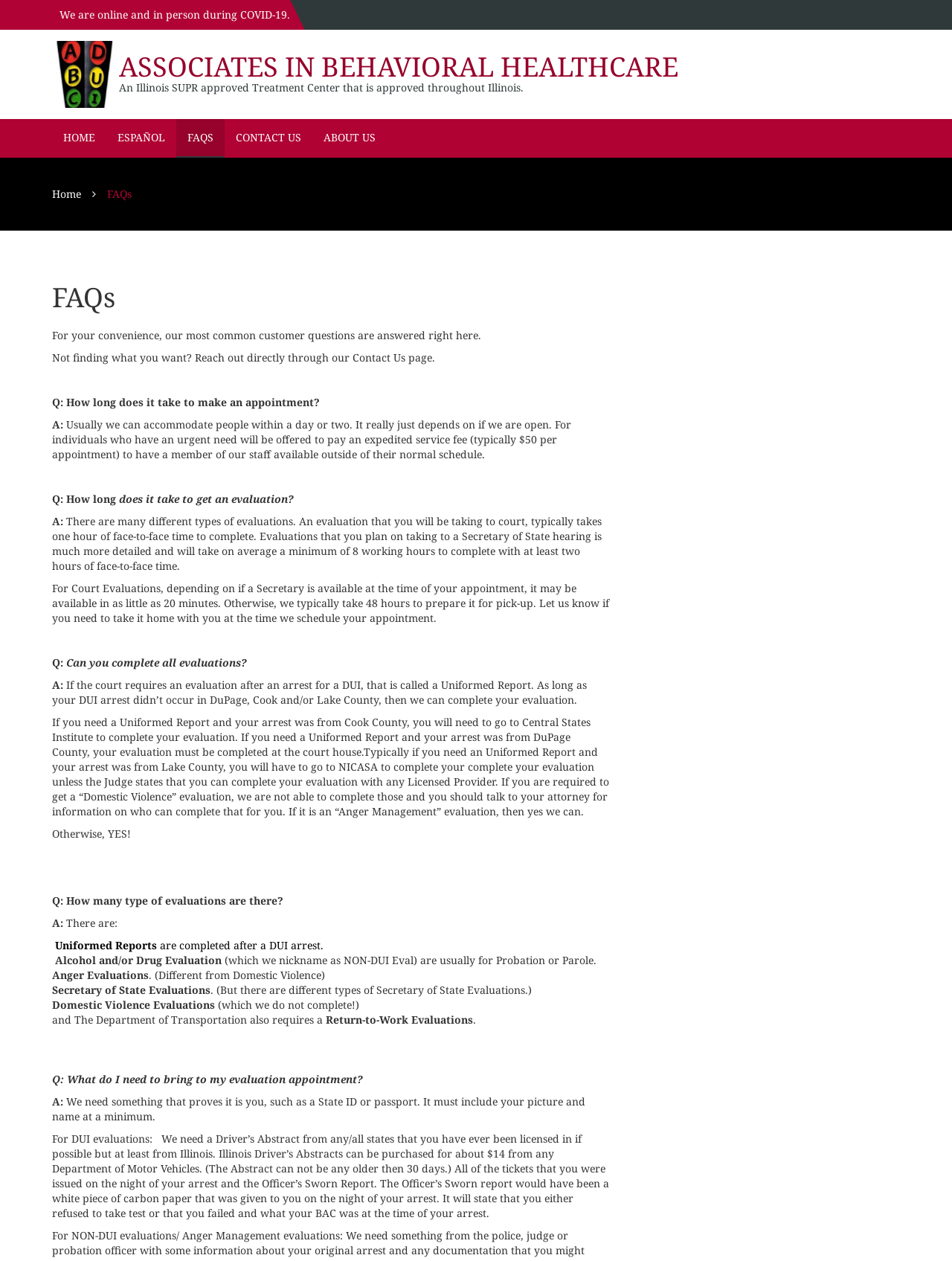Create a detailed narrative of the webpage’s visual and textual elements.

This webpage is a FAQ page for a behavioral healthcare organization. At the top of the page, there is a brief introduction stating that the most common customer questions are answered on this page, and if users can't find what they're looking for, they can reach out through the Contact Us page.

Below the introduction, there are several links to other pages, including HOME, ESPAÑOL, FAQs, CONTACT US, and ABOUT US. These links are aligned horizontally across the top of the page.

The main content of the page is a list of questions and answers. Each question is preceded by "Q:" and each answer is preceded by "A:". The questions and answers are organized into a series of sections, with each section addressing a specific topic related to the organization's services.

There are a total of 6 questions and answers on the page. The first question asks how long it takes to make an appointment, and the answer explains that the organization can usually accommodate people within a day or two, depending on their schedule. The second question asks how long it takes to get an evaluation, and the answer explains that the time required varies depending on the type of evaluation.

The third question asks if the organization can complete all evaluations, and the answer explains that they can complete most evaluations, but not those required by certain courts or counties. The fourth question asks how many types of evaluations there are, and the answer lists several types, including Uniformed Reports, Alcohol and/or Drug Evaluations, Anger Evaluations, Secretary of State Evaluations, and Return-to-Work Evaluations.

The fifth question asks what users need to bring to their evaluation appointment, and the answer explains that they need to bring a form of identification, such as a State ID or passport, and other documents depending on the type of evaluation. The sixth and final question is not fully visible on the page, but it appears to ask about the organization's services.

Throughout the page, there are several instances of non-breaking spaces (represented by "\xa0") that are used to add space between sections of text.